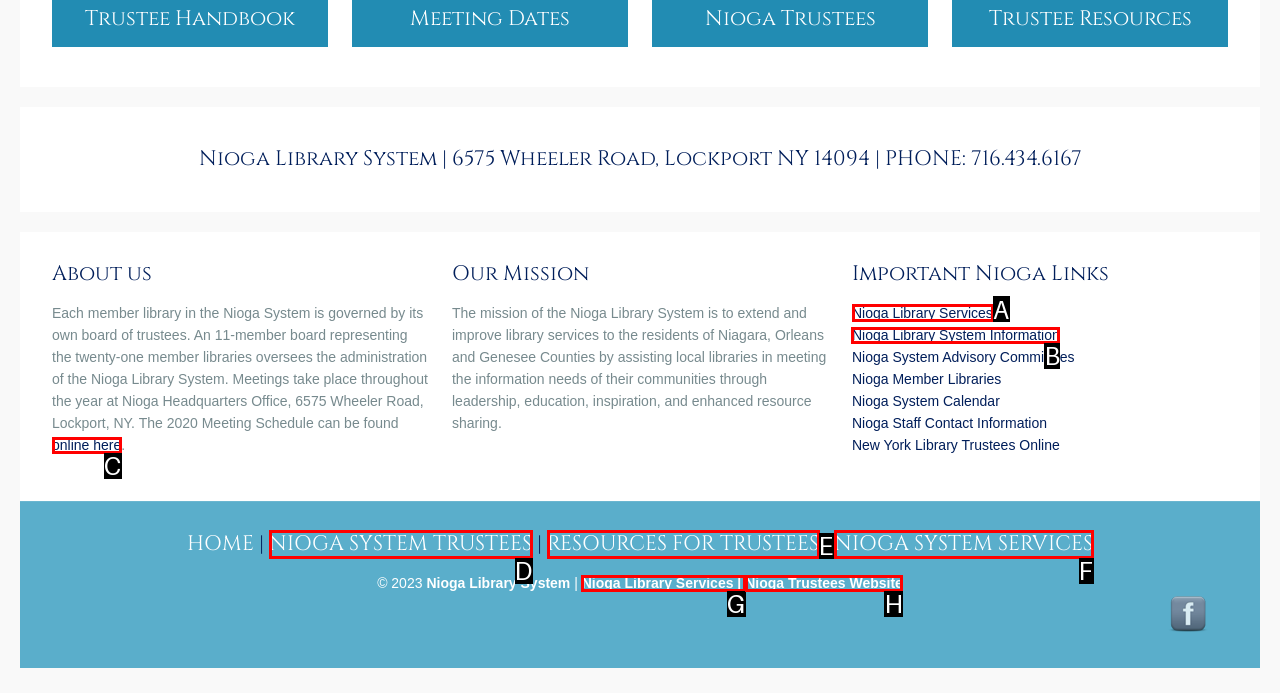Select the HTML element that should be clicked to accomplish the task: View 'Nioga Library Services' Reply with the corresponding letter of the option.

A